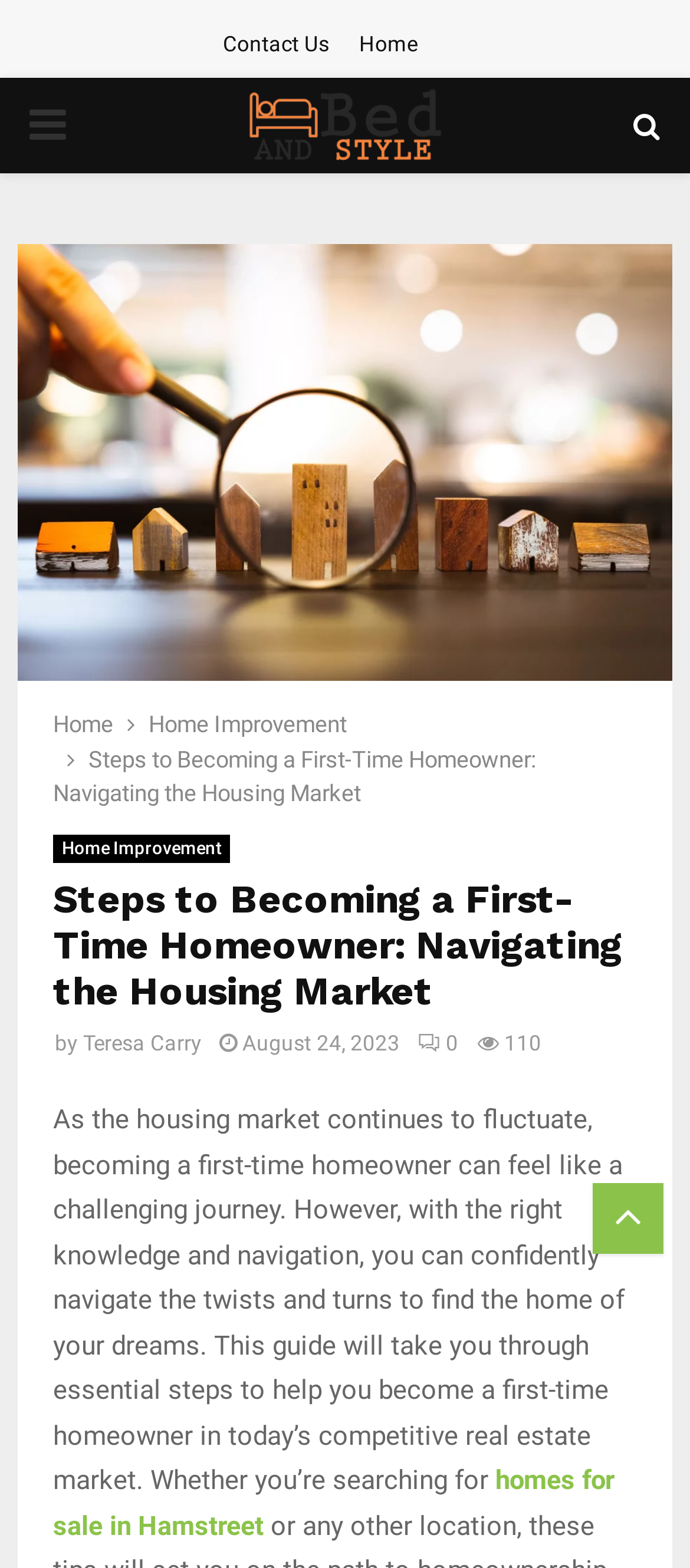From the given element description: "homes for sale in Hamstreet", find the bounding box for the UI element. Provide the coordinates as four float numbers between 0 and 1, in the order [left, top, right, bottom].

[0.077, 0.934, 0.89, 0.983]